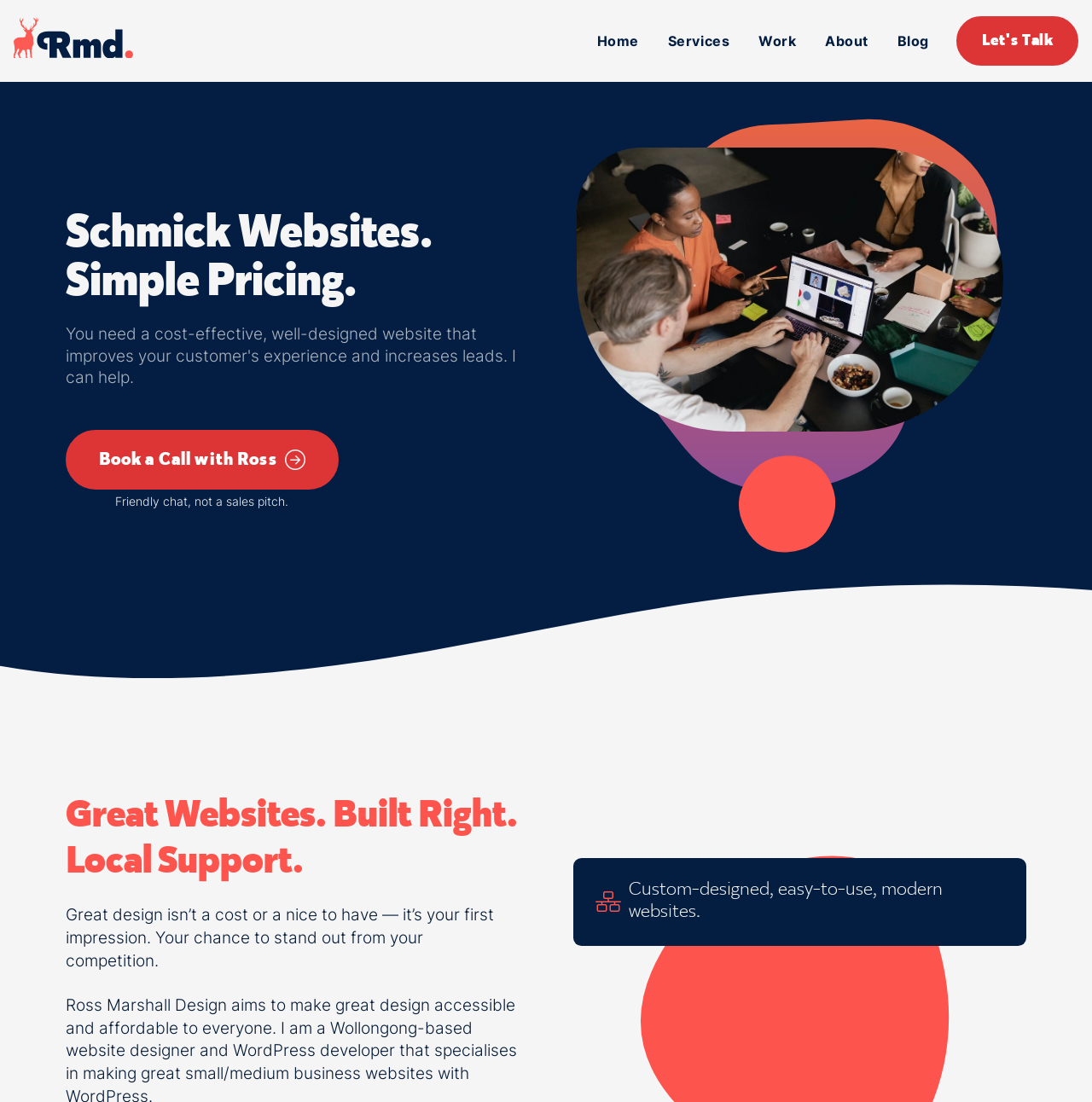Utilize the details in the image to give a detailed response to the question: What is the call-to-action on the 'Let's Talk' button?

When we click on the 'Let's Talk' button, we can see a heading 'Schmick Websites. Simple Pricing.' and a link 'Book a Call with Ross'. This indicates that the call-to-action on the 'Let's Talk' button is to book a call with Ross.